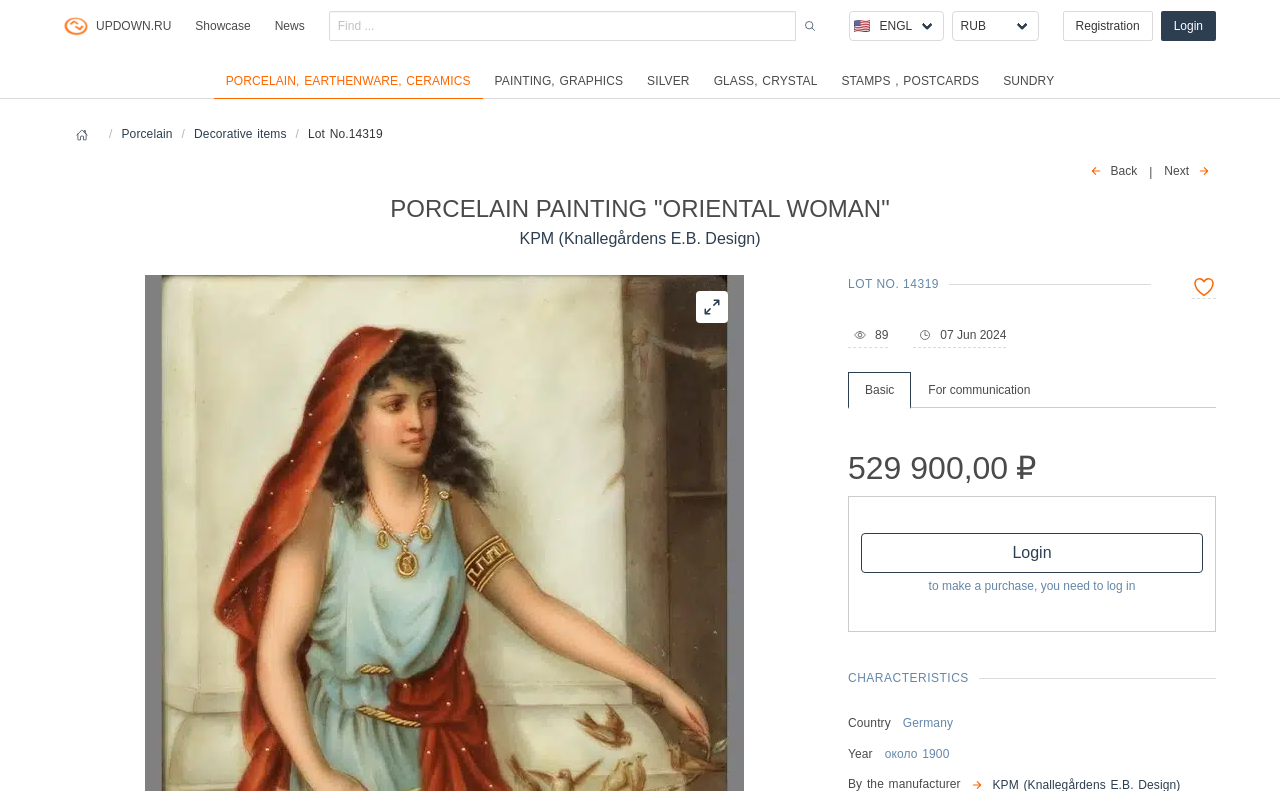Find the bounding box coordinates of the clickable area that will achieve the following instruction: "View next page".

[0.91, 0.202, 0.95, 0.232]